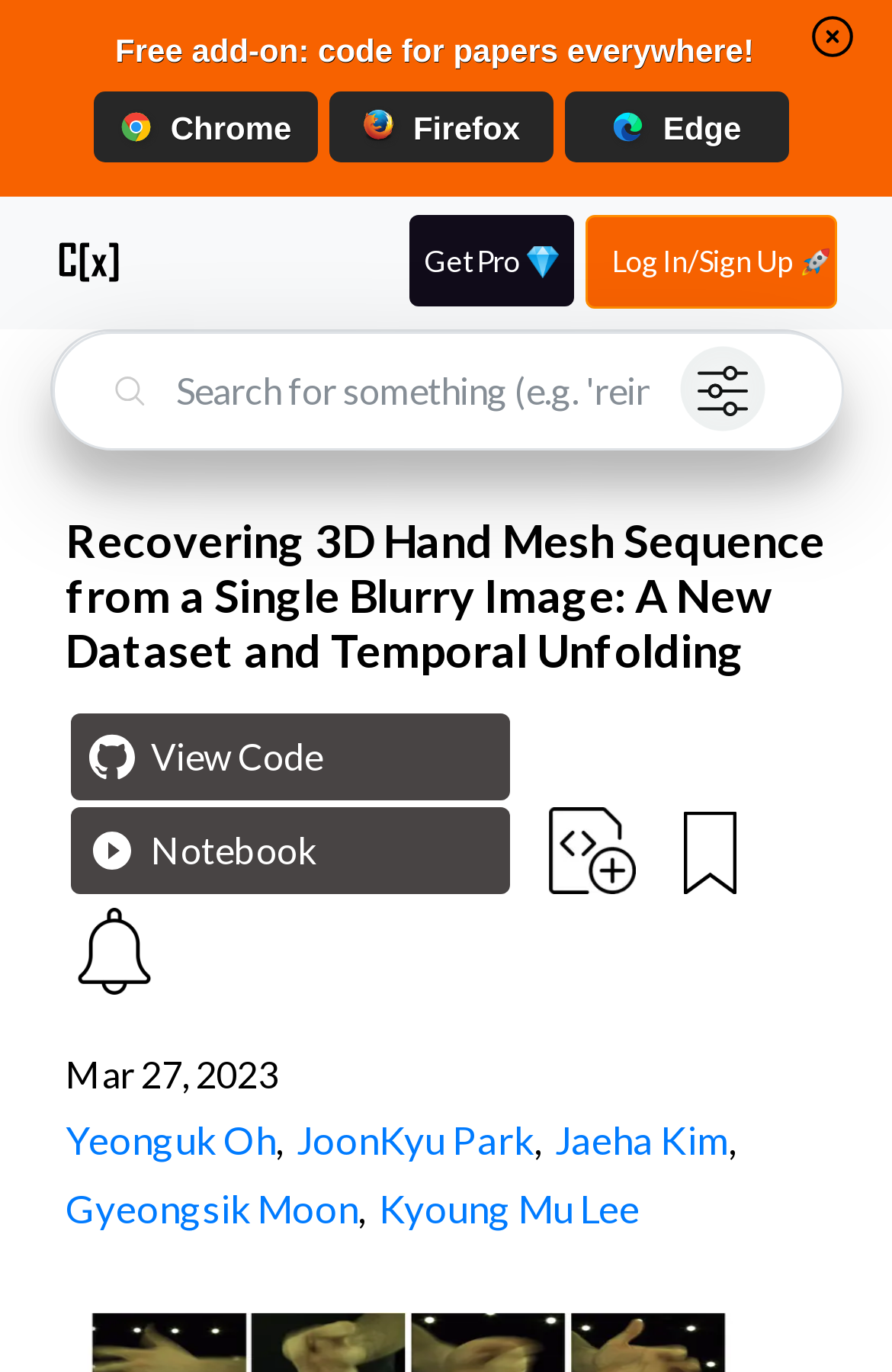Can you identify and provide the main heading of the webpage?

Recovering 3D Hand Mesh Sequence from a Single Blurry Image: A New Dataset and Temporal Unfolding